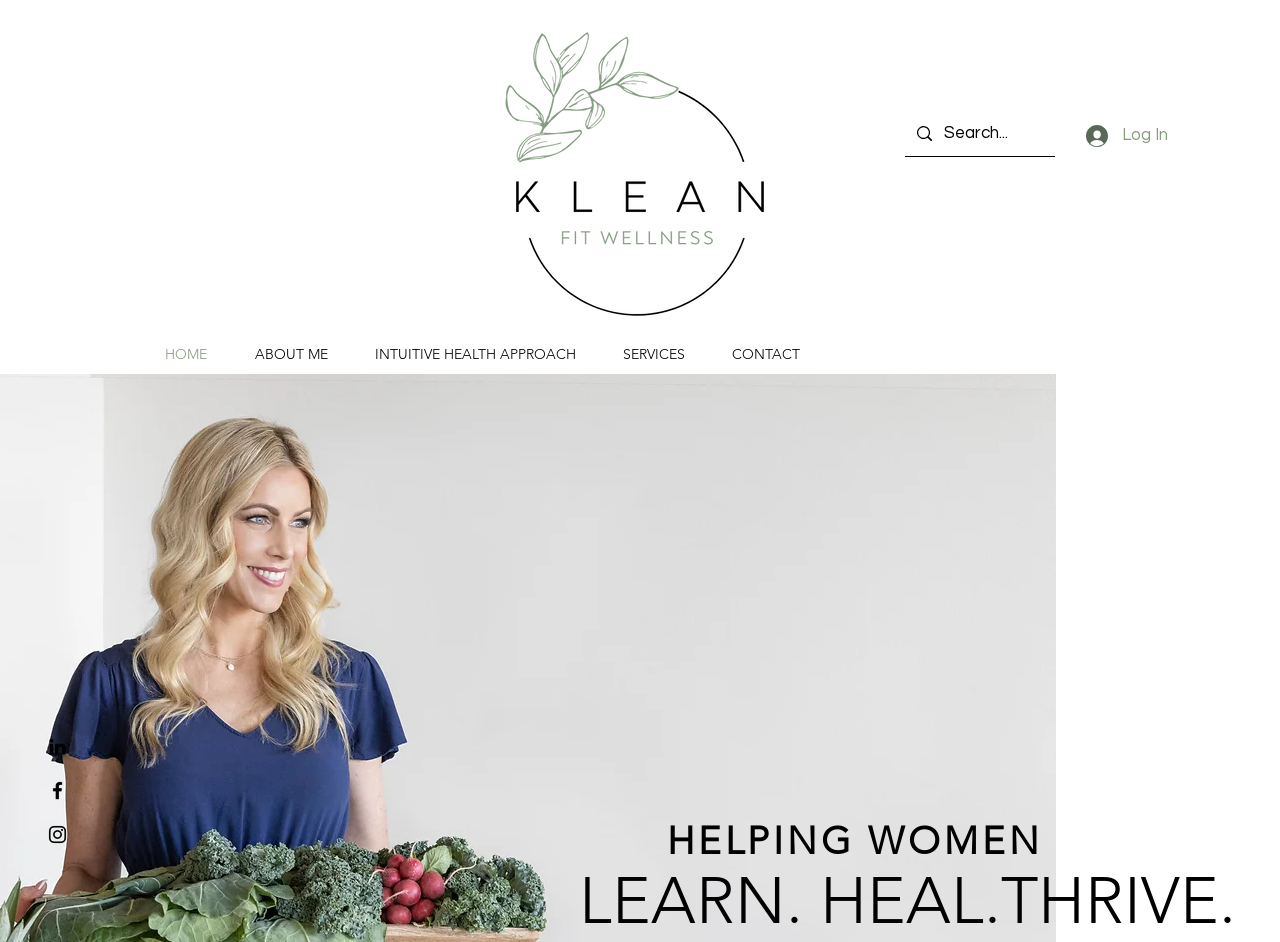Could you determine the bounding box coordinates of the clickable element to complete the instruction: "log in to the website"? Provide the coordinates as four float numbers between 0 and 1, i.e., [left, top, right, bottom].

[0.838, 0.125, 0.923, 0.163]